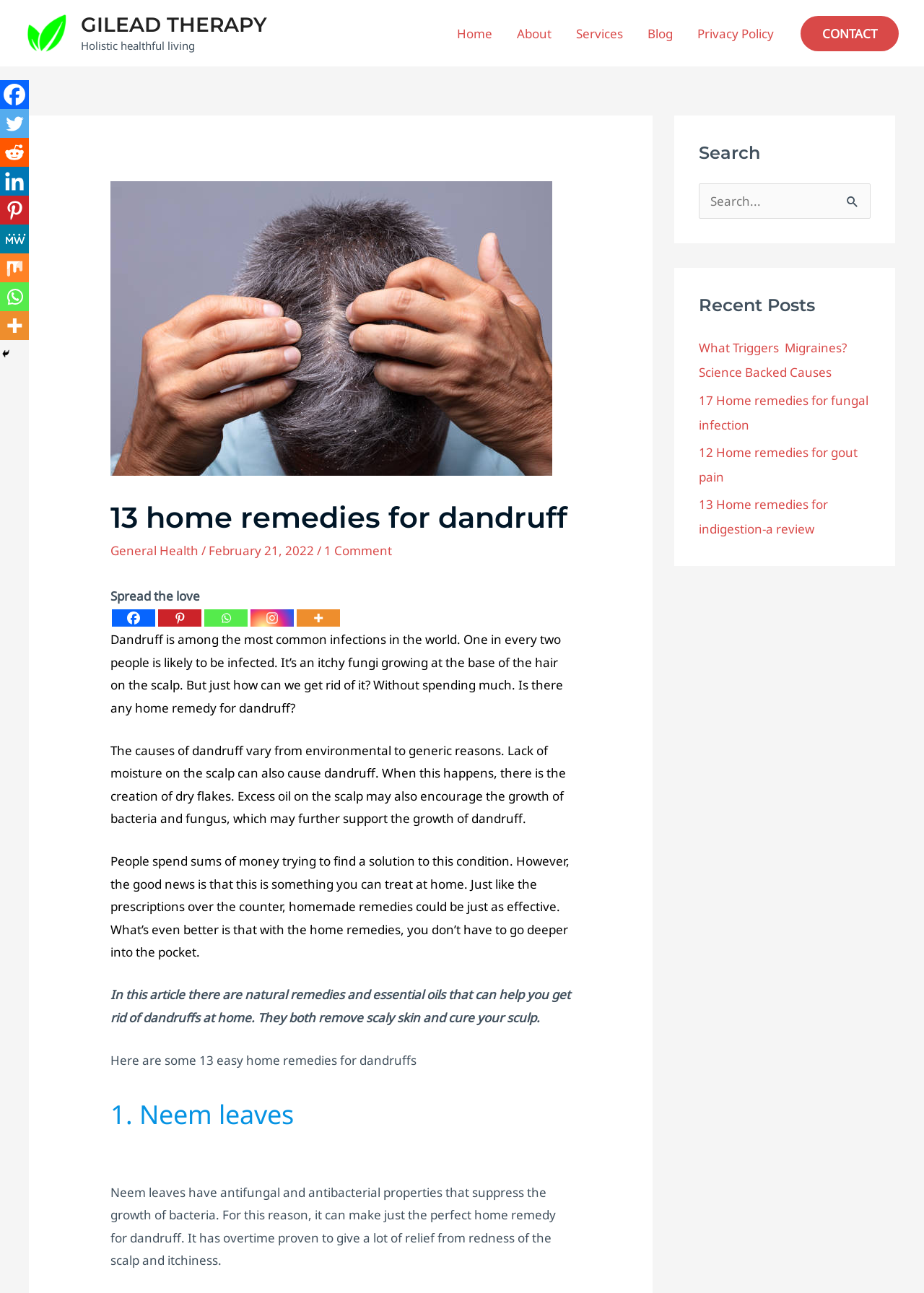What is the name of the website?
With the help of the image, please provide a detailed response to the question.

The website name, 'GILEAD THERAPY', is mentioned in the top-left corner of the webpage, and is also linked to the website's homepage. This suggests that 'GILEAD THERAPY' is the name of the website.